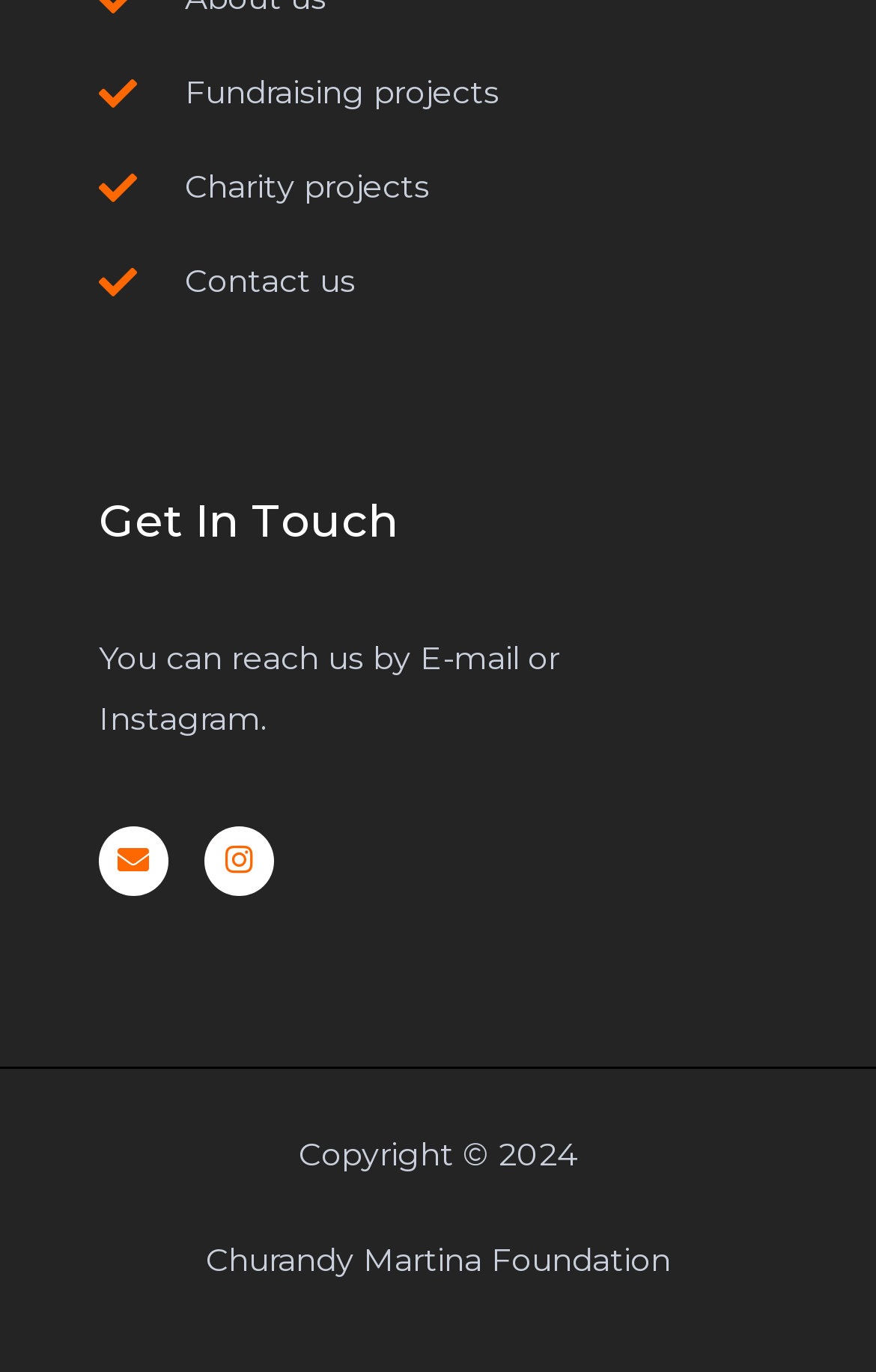How many links are available in the top section?
Using the image as a reference, answer the question in detail.

The top section of the webpage contains three links: 'Fundraising projects', 'Charity projects', and 'Contact us'. These links are obtained from the link elements with IDs 297, 298, and 299 respectively.